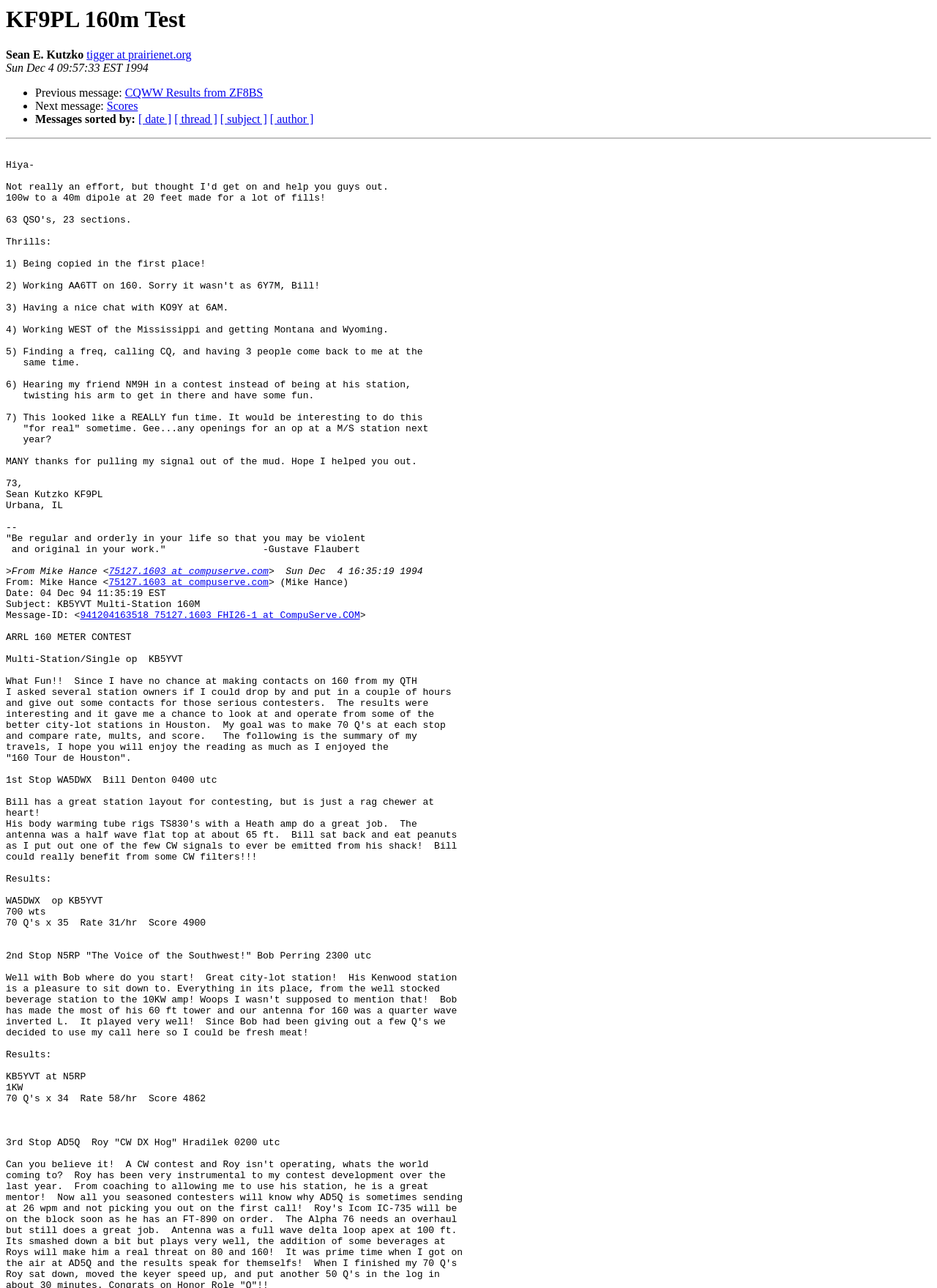Find the bounding box coordinates for the area that must be clicked to perform this action: "Click on the link to sort messages by thread".

[0.186, 0.088, 0.232, 0.097]